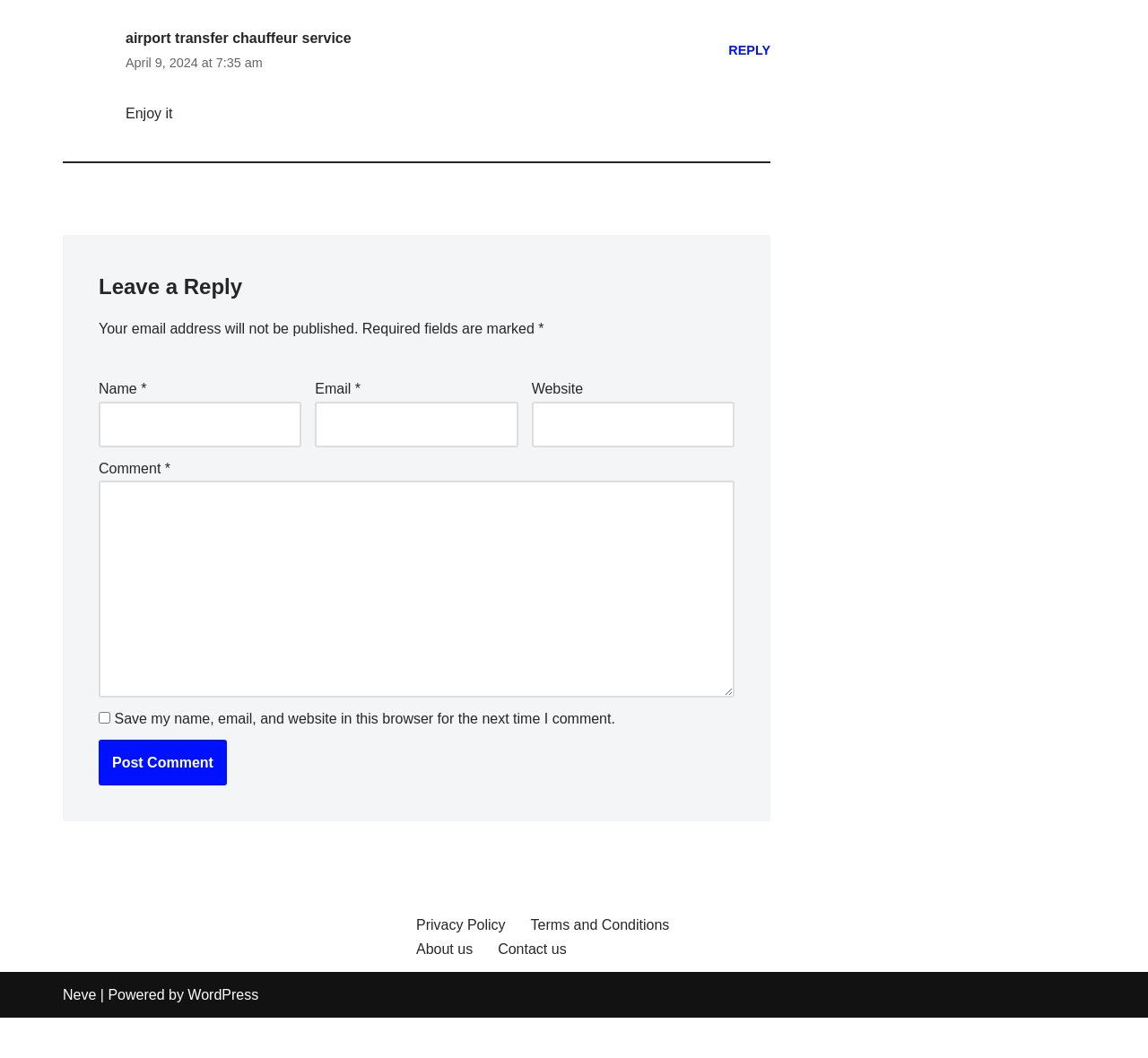Using the description "name="submit" value="Post Comment"", predict the bounding box of the relevant HTML element.

[0.086, 0.699, 0.198, 0.743]